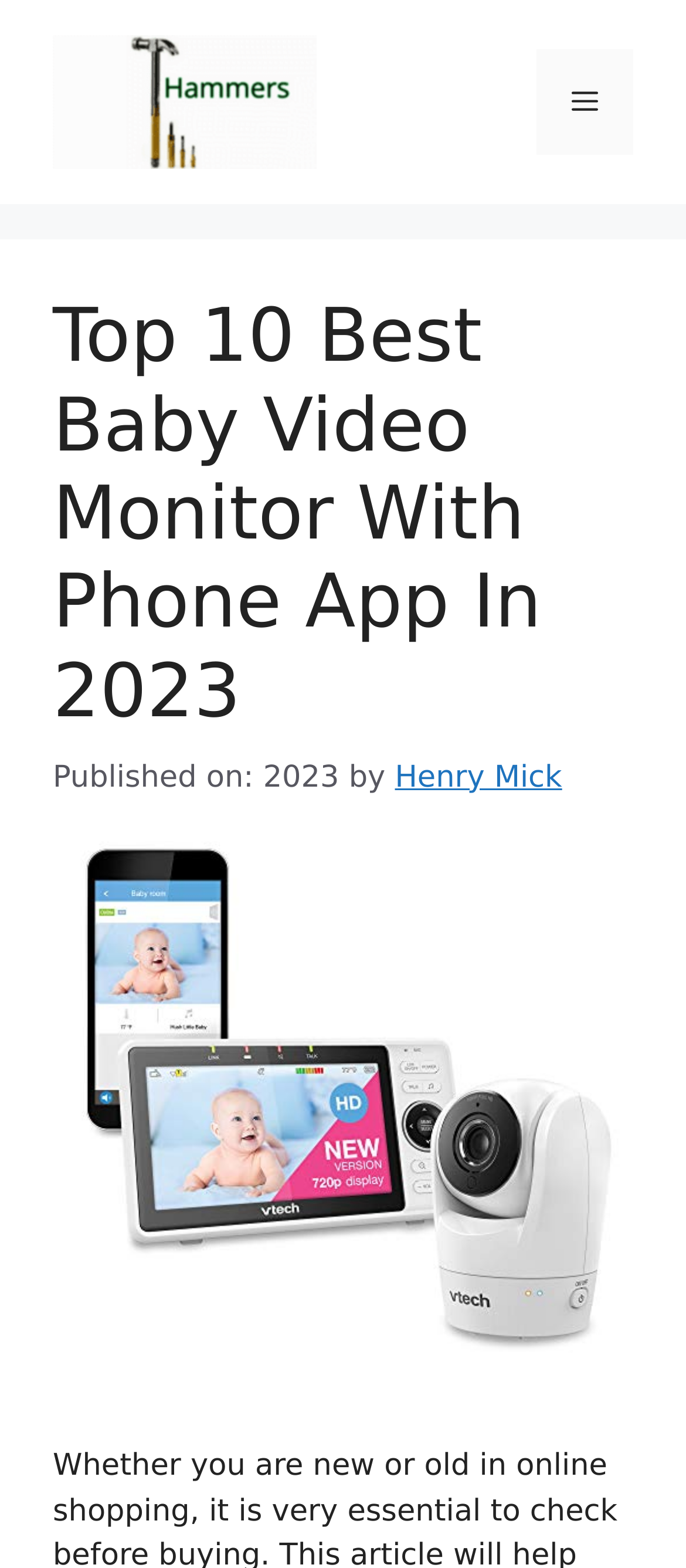Based on the image, give a detailed response to the question: When was the article published?

I determined the publication year by reading the time element, which says 'Published on: 2023'.